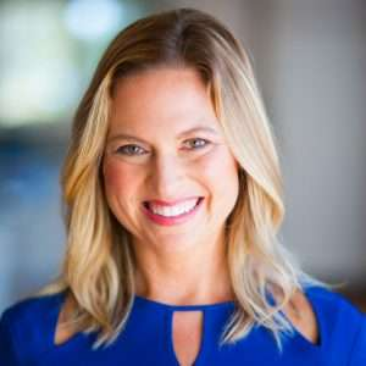Break down the image and describe every detail you can observe.

The image features a smiling woman with long, wavy blonde hair, wearing a vibrant blue blouse. Her bright, warm expression conveys friendliness and confidence, suggesting a welcoming demeanor. She appears to be in an indoor setting, with soft lighting that enhances her engaging smile. This image is associated with the podcast episode titled "Escaping Diet Prison w/ Rebecca Scritchfield, RDN," where she is featured as a guest host. In this episode, she shares her insights as a registered dietitian nutritionist and exercise physiologist, discussing the philosophy of breaking free from restrictive dieting and embracing a more positive body image.